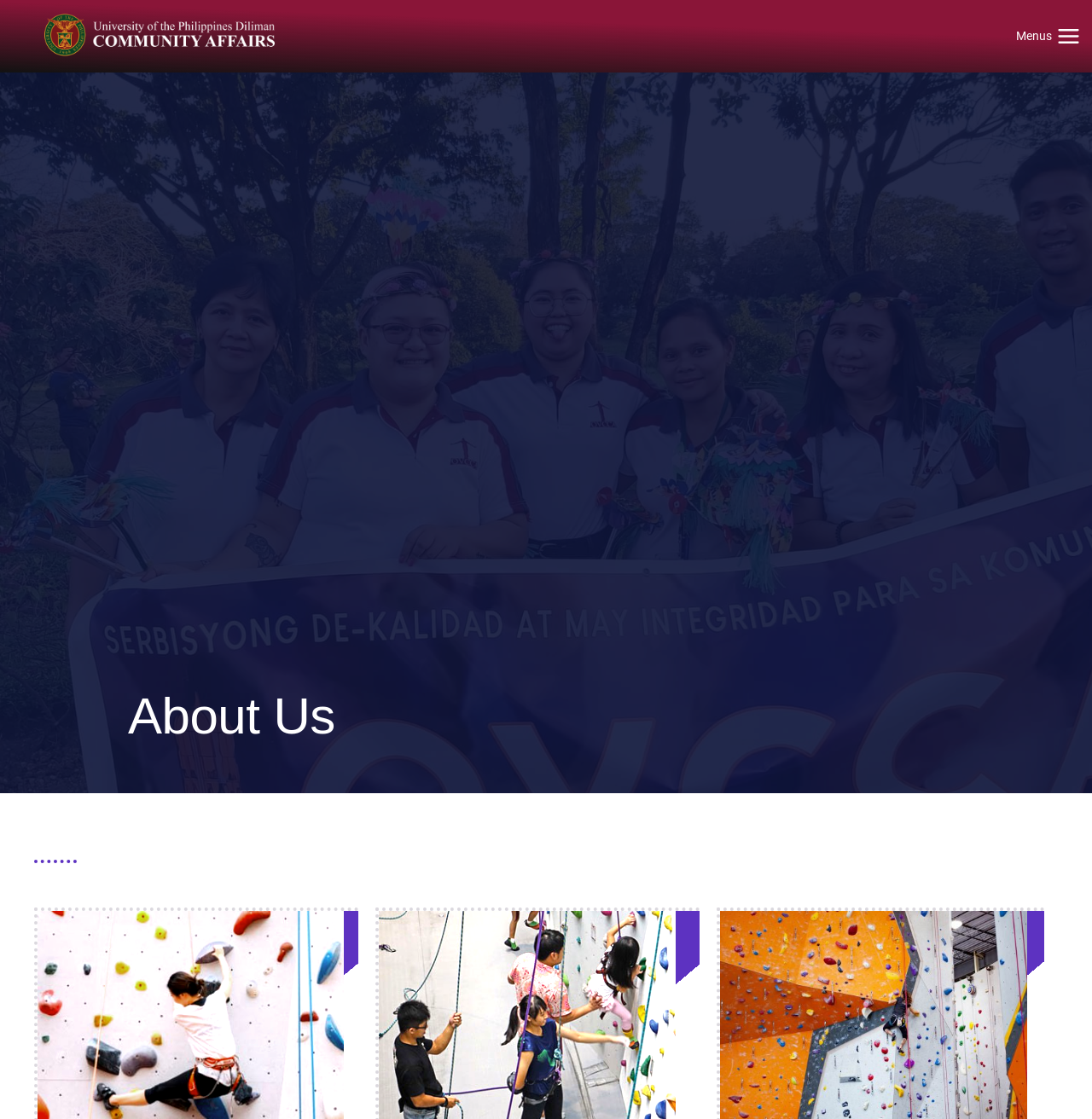How many levels of navigation are available?
Based on the image, provide your answer in one word or phrase.

Two